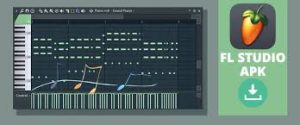Please provide a short answer using a single word or phrase for the question:
Where is the branded logo located?

Adjacent to the musical composition display